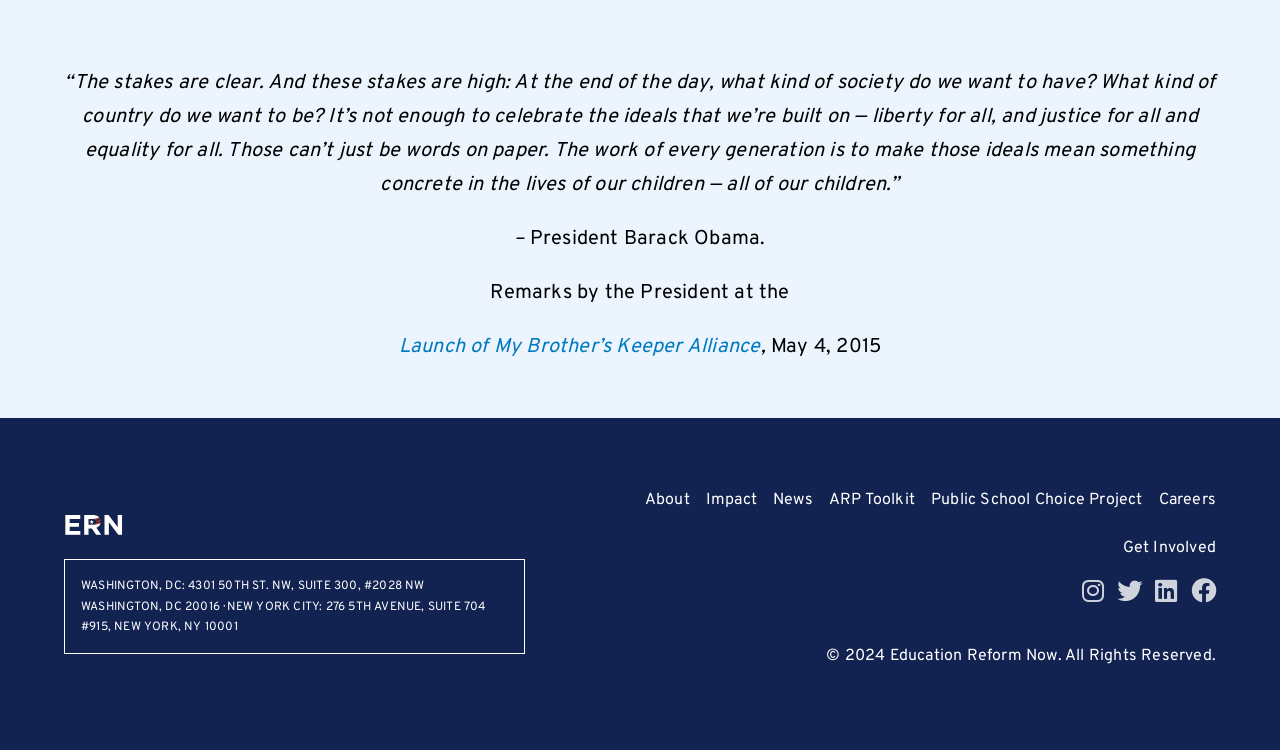How many social media links are there?
Kindly offer a detailed explanation using the data available in the image.

There are four social media links, represented by the icons '', '', '', and ''.